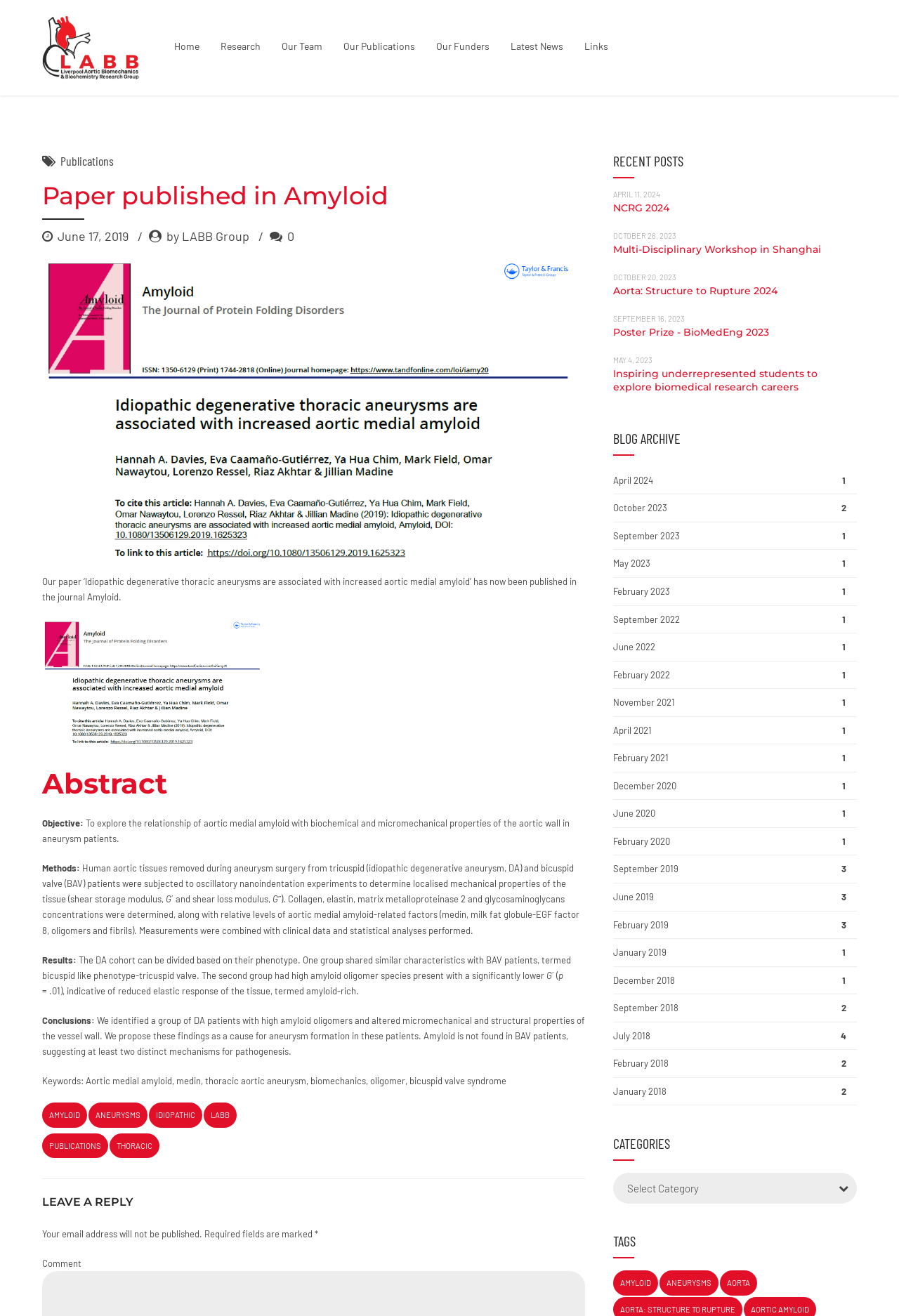Pinpoint the bounding box coordinates of the clickable area necessary to execute the following instruction: "Read the 'Abstract' section". The coordinates should be given as four float numbers between 0 and 1, namely [left, top, right, bottom].

[0.047, 0.582, 0.651, 0.609]